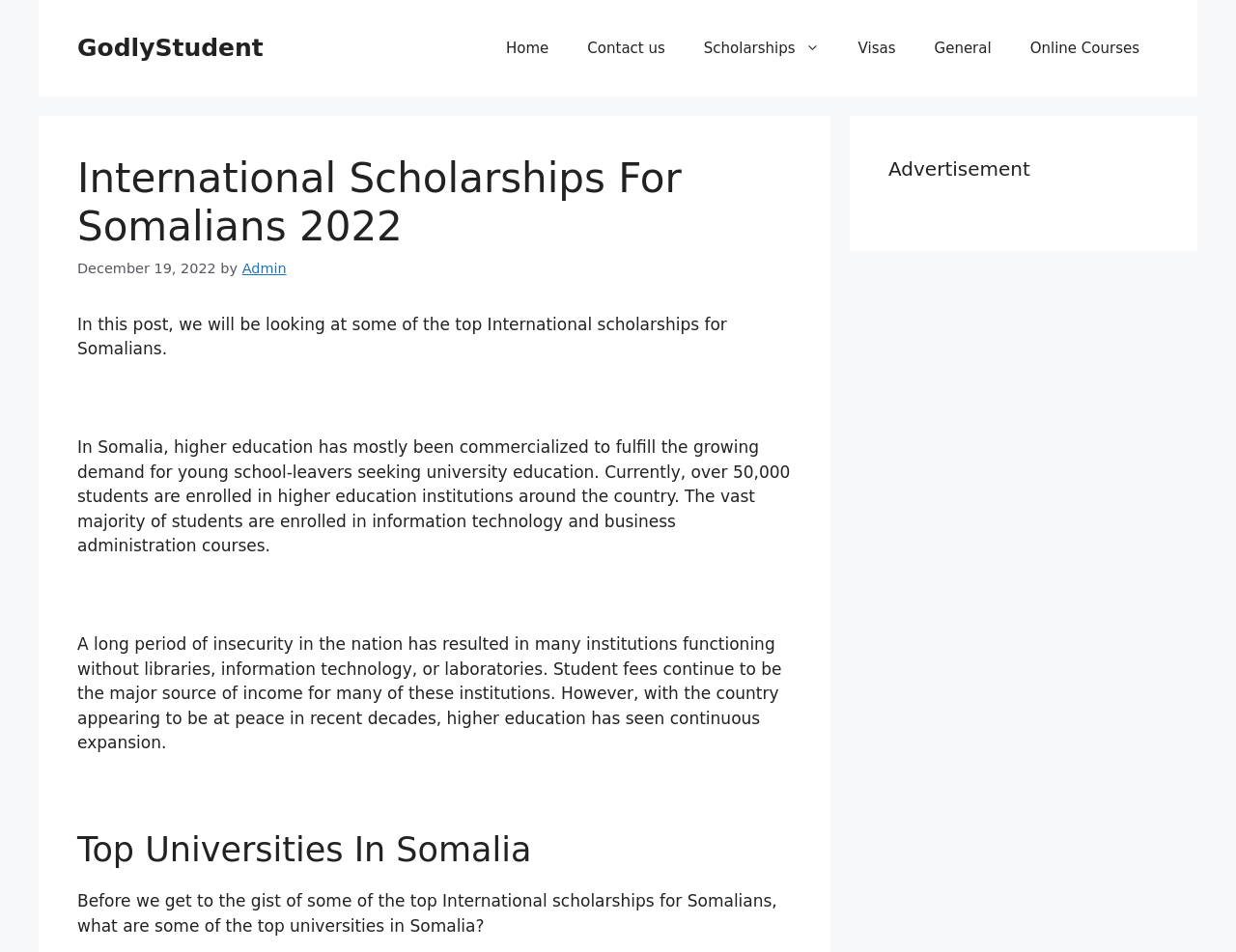What is the main topic of the post?
Using the image, elaborate on the answer with as much detail as possible.

I determined the main topic of the post by reading the introductory sentence, which states 'In this post, we will be looking at some of the top International scholarships for Somalians.'